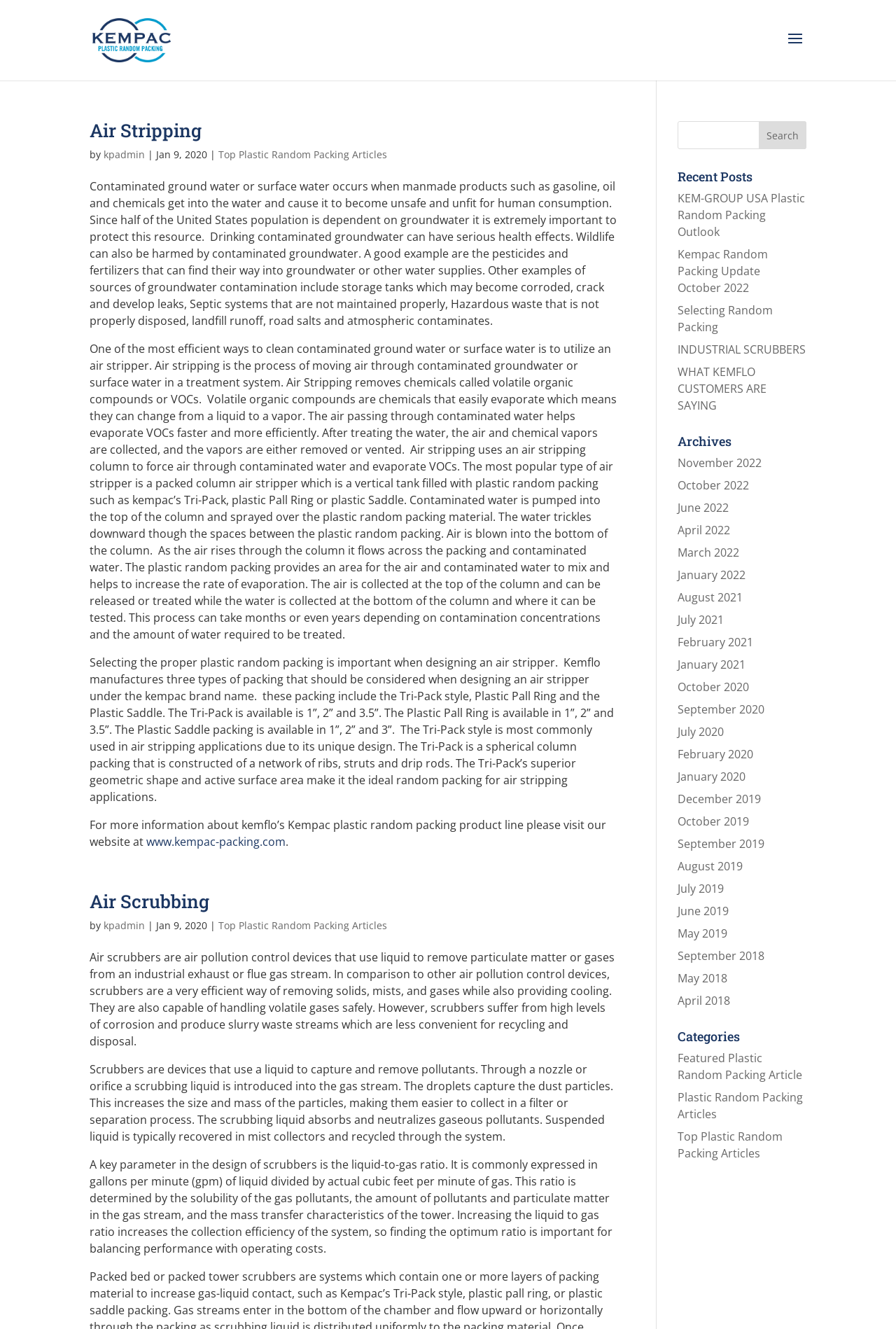From the webpage screenshot, predict the bounding box of the UI element that matches this description: "www.kempac-packing.com".

[0.163, 0.628, 0.319, 0.639]